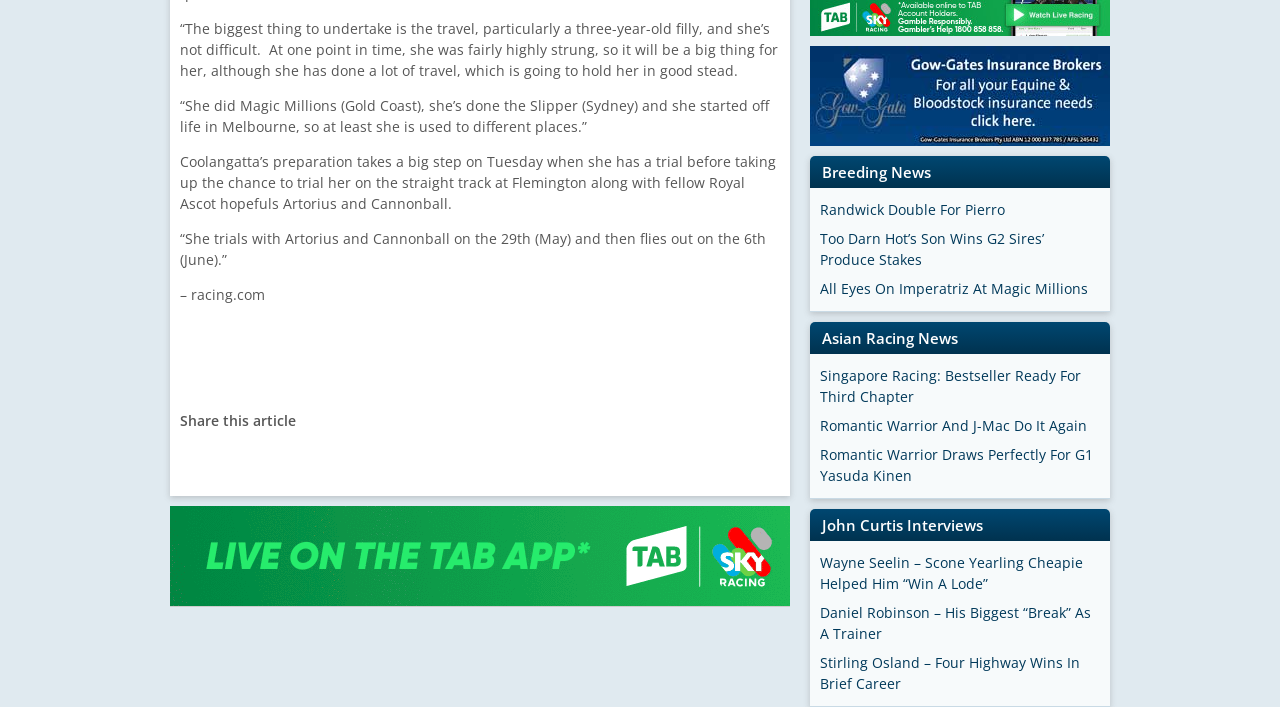Find and provide the bounding box coordinates for the UI element described with: "Breeding News".

[0.642, 0.229, 0.727, 0.257]